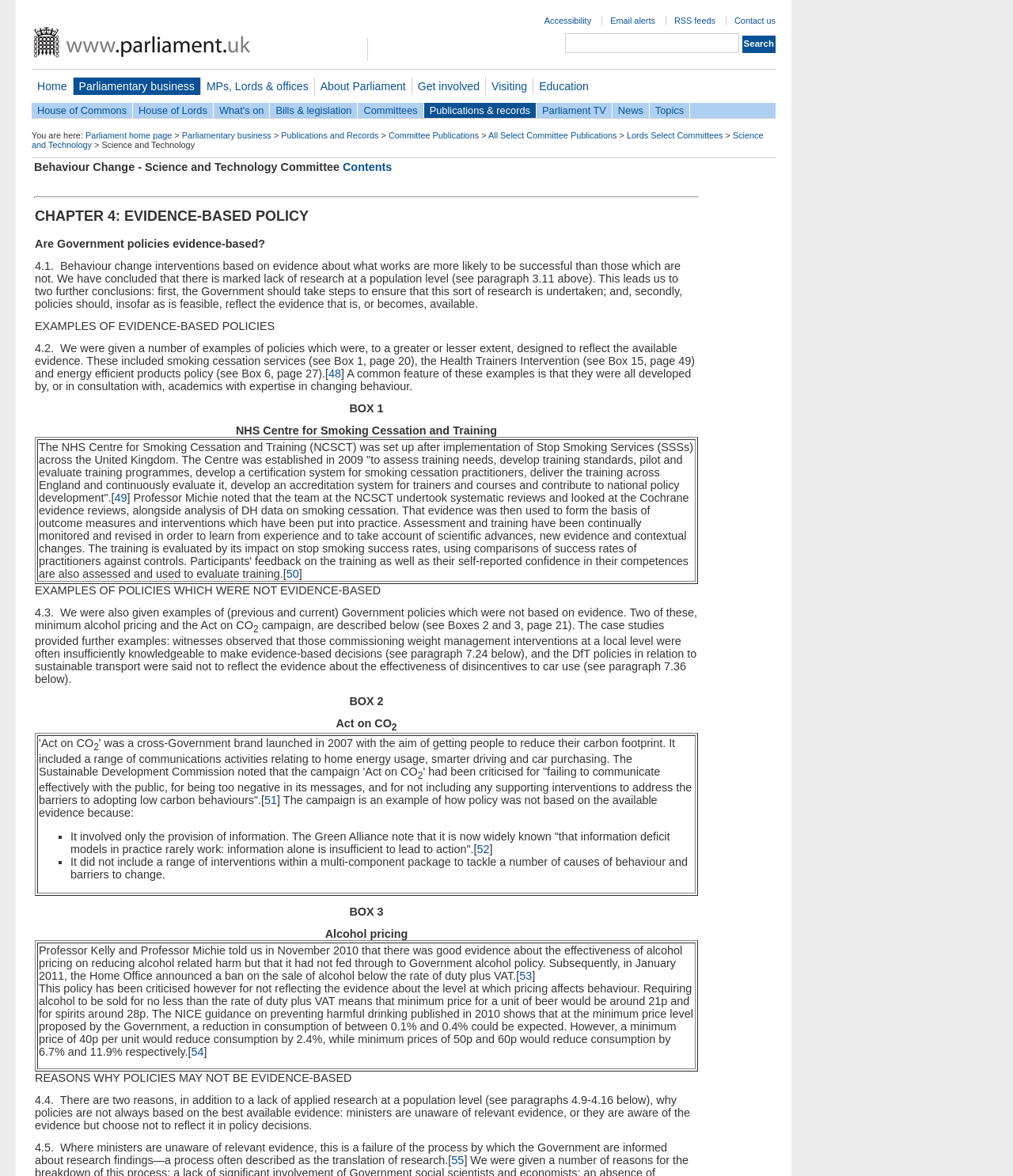Please specify the bounding box coordinates for the clickable region that will help you carry out the instruction: "View the Behaviour Change - Science and Technology Committee contents".

[0.338, 0.136, 0.387, 0.147]